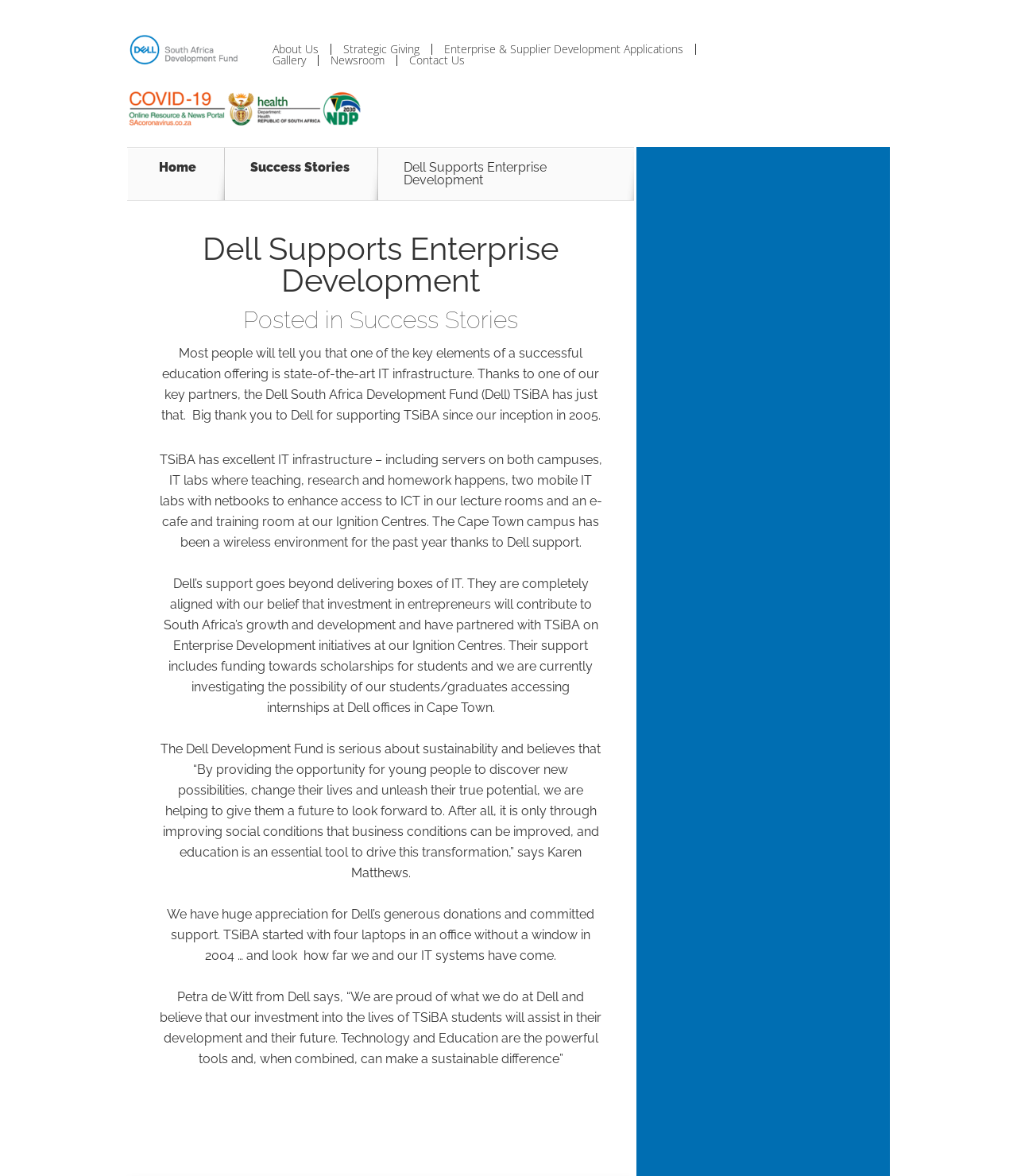Indicate the bounding box coordinates of the element that needs to be clicked to satisfy the following instruction: "Visit the Newsroom". The coordinates should be four float numbers between 0 and 1, i.e., [left, top, right, bottom].

[0.325, 0.047, 0.378, 0.056]